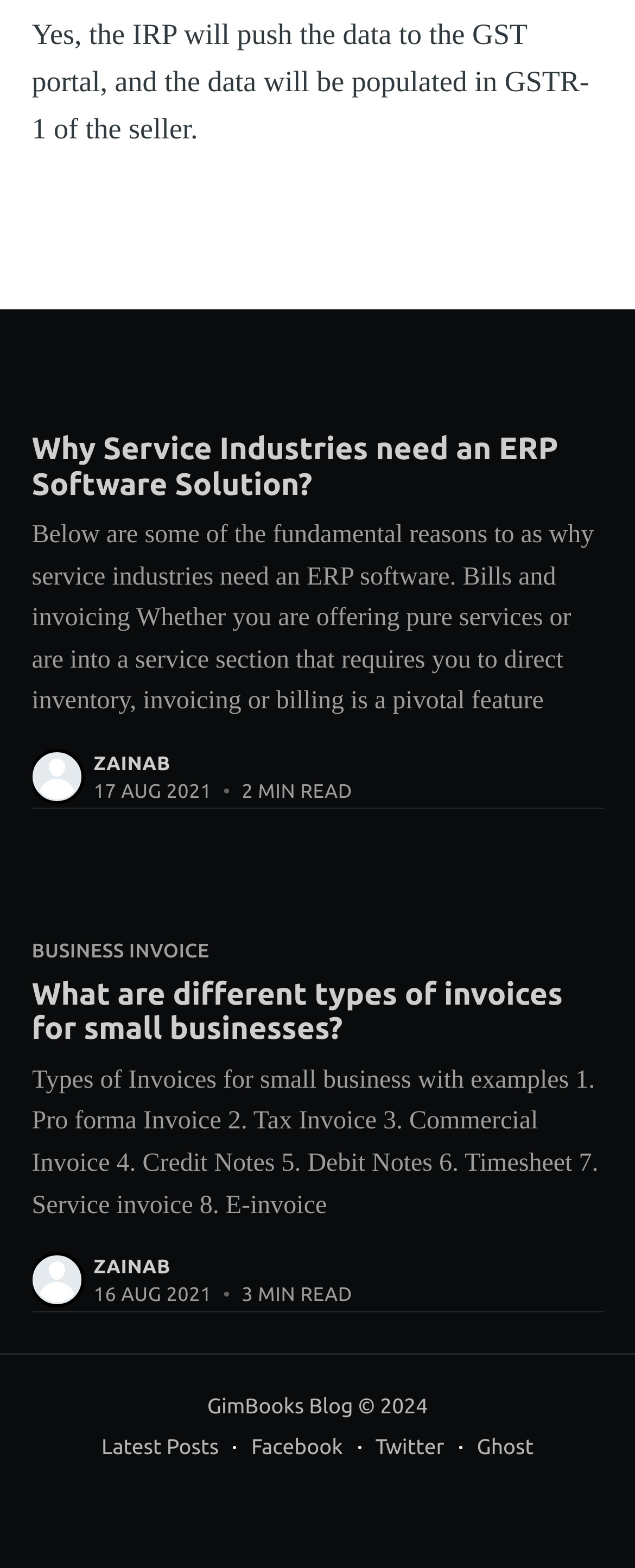Please indicate the bounding box coordinates for the clickable area to complete the following task: "Follow GimBooks on Facebook". The coordinates should be specified as four float numbers between 0 and 1, i.e., [left, top, right, bottom].

[0.396, 0.911, 0.54, 0.938]